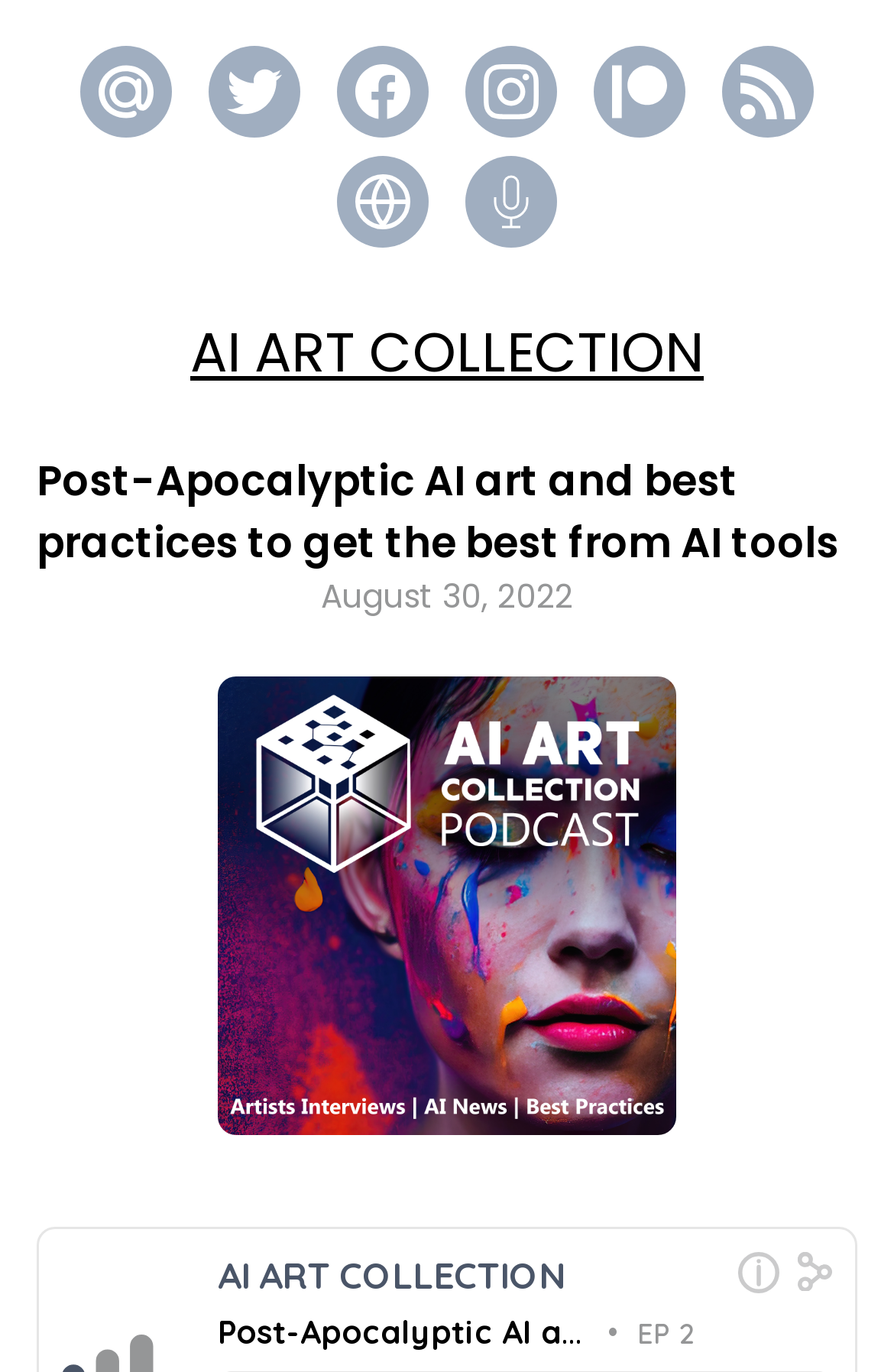Elaborate on the information and visuals displayed on the webpage.

The webpage appears to be a blog post or article about AI art and best practices, with a focus on Post-Apocalyptic art. At the top, there are six social media links, including Email, Twitter, Facebook, Instagram, Patreon, and an RSS icon, each accompanied by a corresponding image. These links are positioned horizontally, with Email on the left and RSS icon on the right.

Below the social media links, there is a large header that reads "Post-Apocalyptic AI art and best practices to get the best from AI tools". This header is centered and takes up most of the width of the page.

Underneath the header, there is a smaller text that indicates the date of the post, "August 30, 2022", positioned near the center of the page.

To the left of the date, there is a large image that takes up about half of the page's width. The image is likely related to the Post-Apocalyptic AI art theme.

On the right side of the page, there is a link to an "AI ART COLLECTION" with a prominent font size. This link is positioned above the center of the page.

Additionally, there are two more links and images on the right side of the page, one for recording an audio message and another with an unknown purpose, as the image has no description. These elements are positioned below the "AI ART COLLECTION" link.

Overall, the webpage has a clean layout, with a clear hierarchy of elements and a focus on the main topic of Post-Apocalyptic AI art.